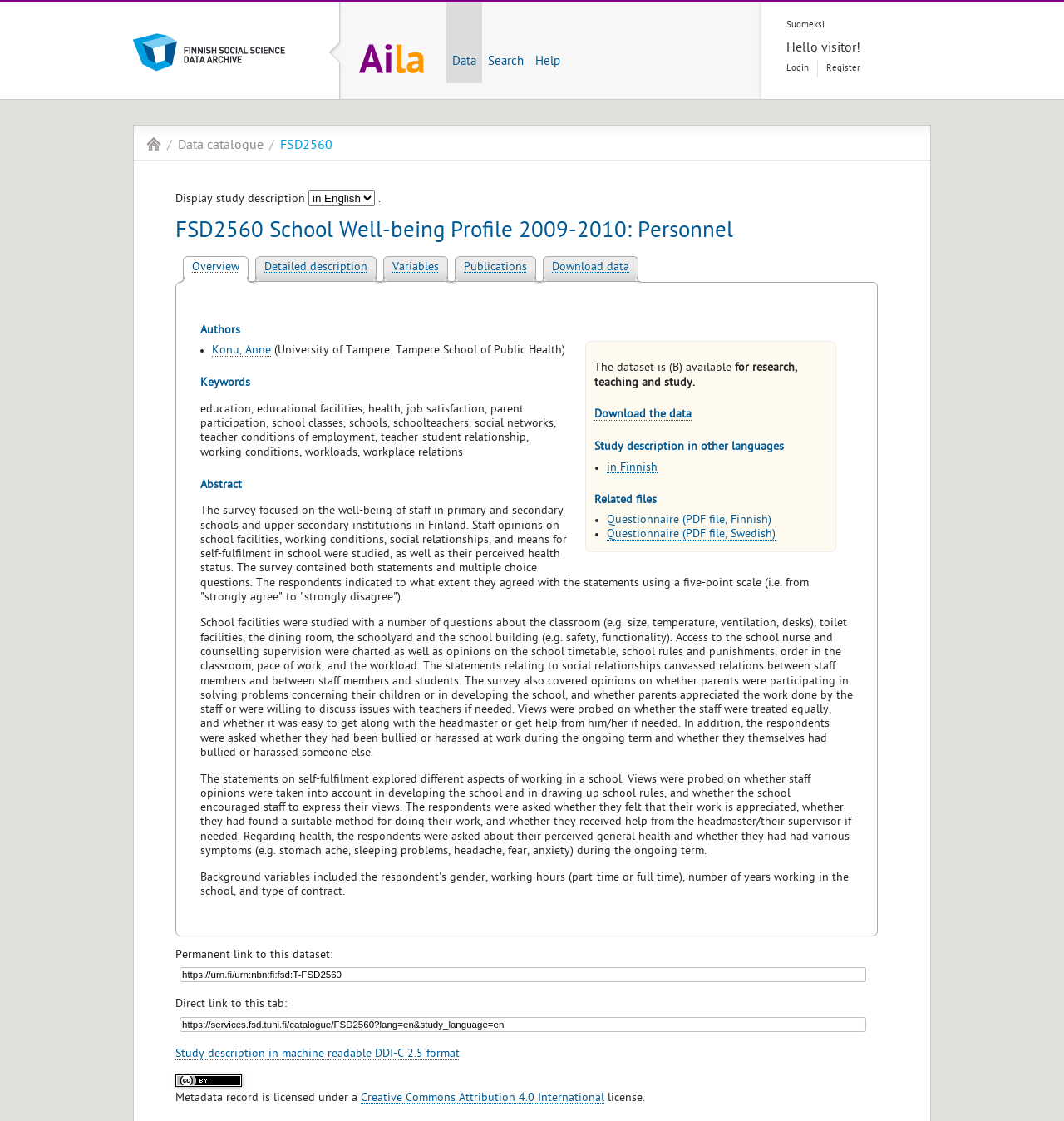Please identify the bounding box coordinates of the element I should click to complete this instruction: 'Get help'. The coordinates should be given as four float numbers between 0 and 1, like this: [left, top, right, bottom].

[0.498, 0.002, 0.532, 0.074]